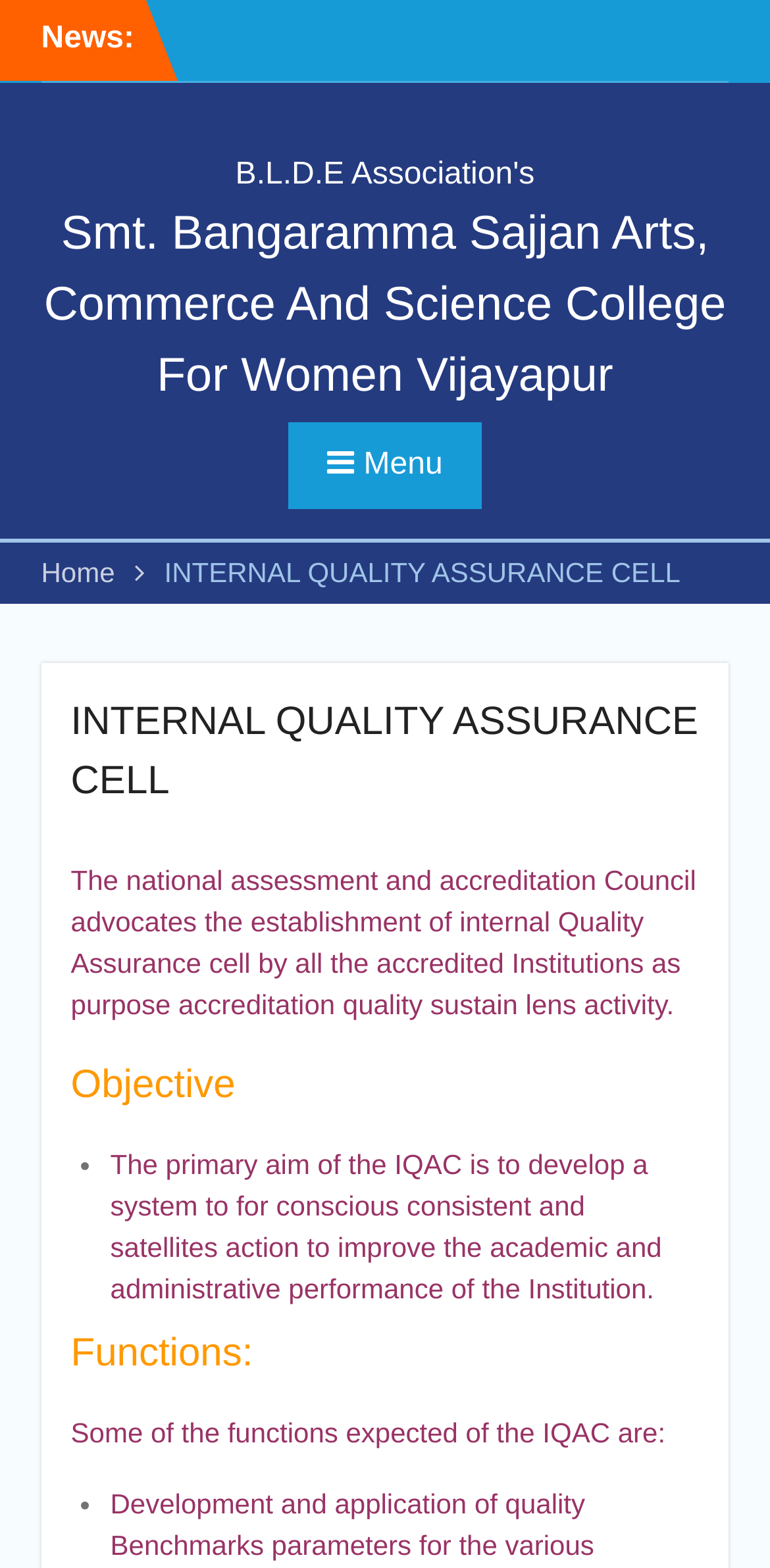Please predict the bounding box coordinates (top-left x, top-left y, bottom-right x, bottom-right y) for the UI element in the screenshot that fits the description: Home

[0.053, 0.355, 0.149, 0.375]